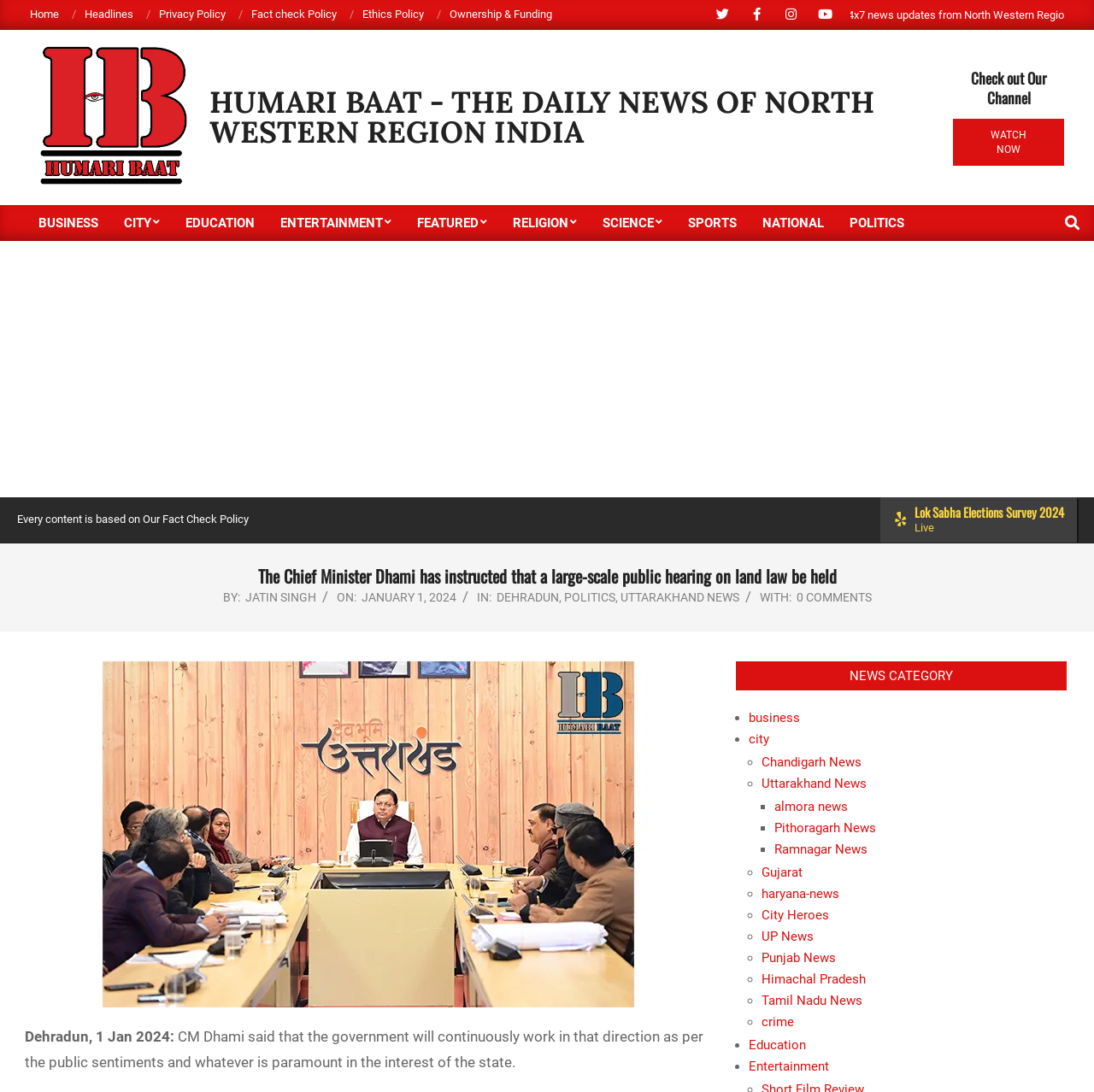Given the element description "The Federation Projects" in the screenshot, predict the bounding box coordinates of that UI element.

None